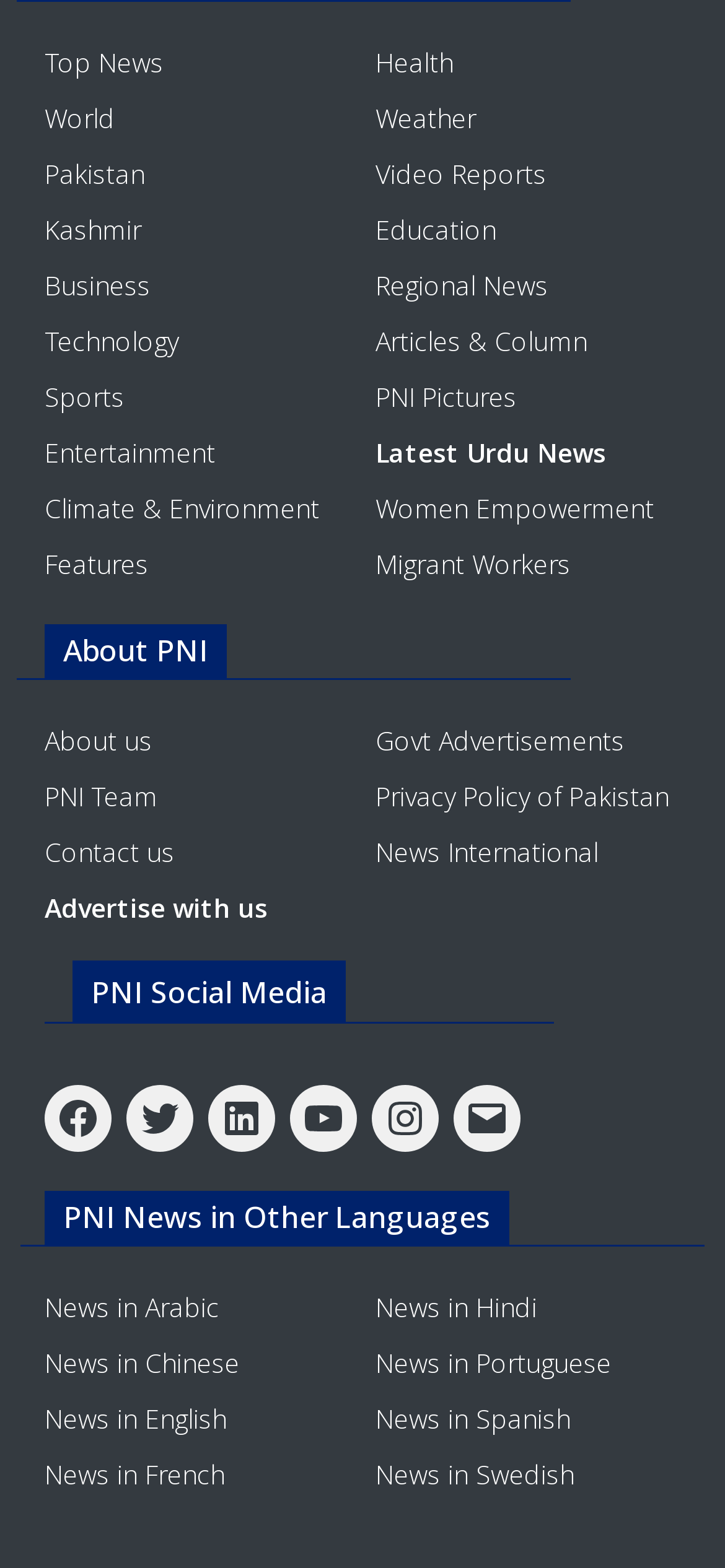How can I contact PNI?
Refer to the image and respond with a one-word or short-phrase answer.

Contact us link